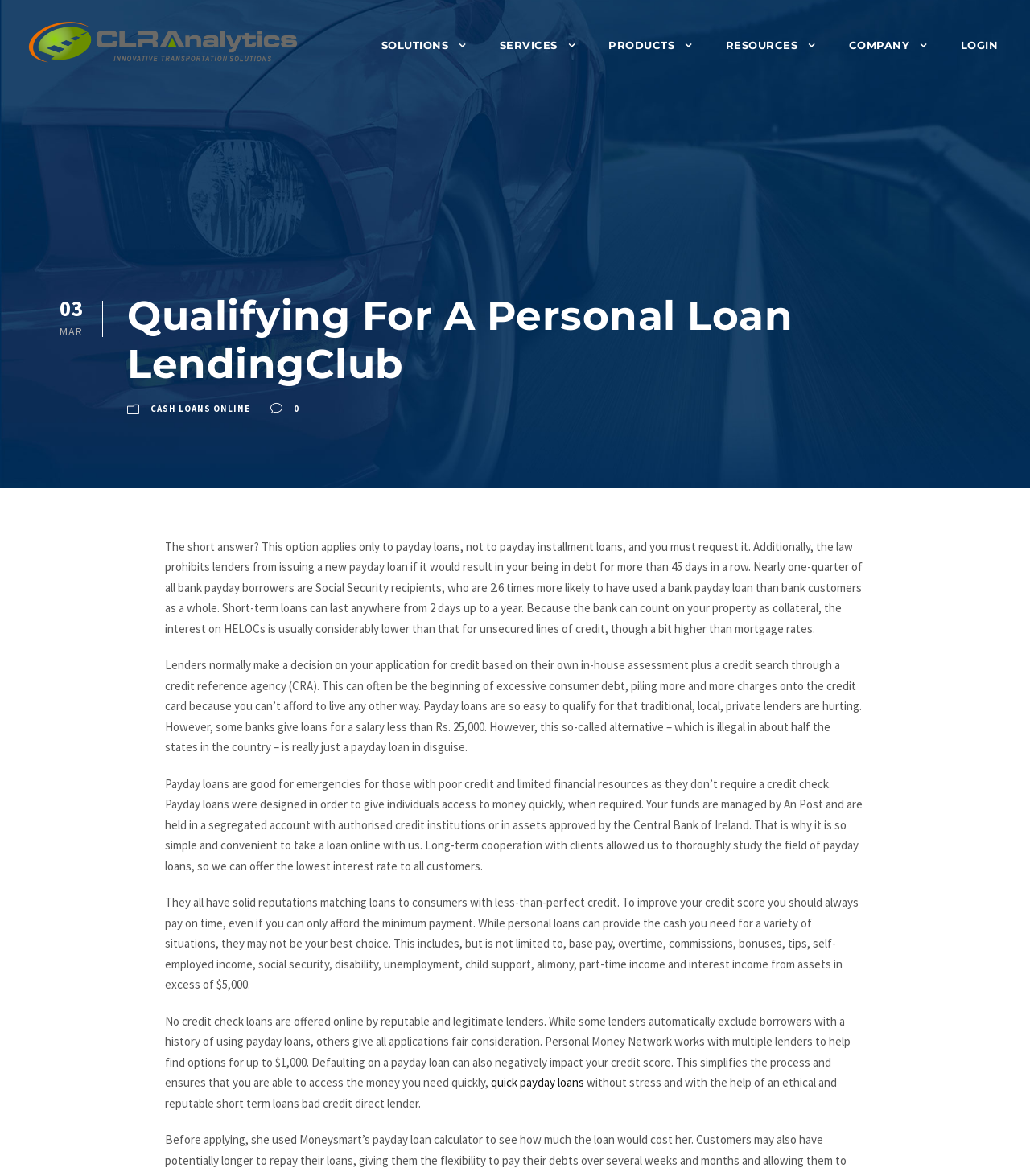How many links are in the top navigation menu?
Analyze the image and deliver a detailed answer to the question.

I counted the number of link elements in the top navigation menu and found that there are 6 links: 'SOLUTIONS', 'SERVICES', 'PRODUCTS', 'RESOURCES', 'COMPANY', and 'LOGIN'.